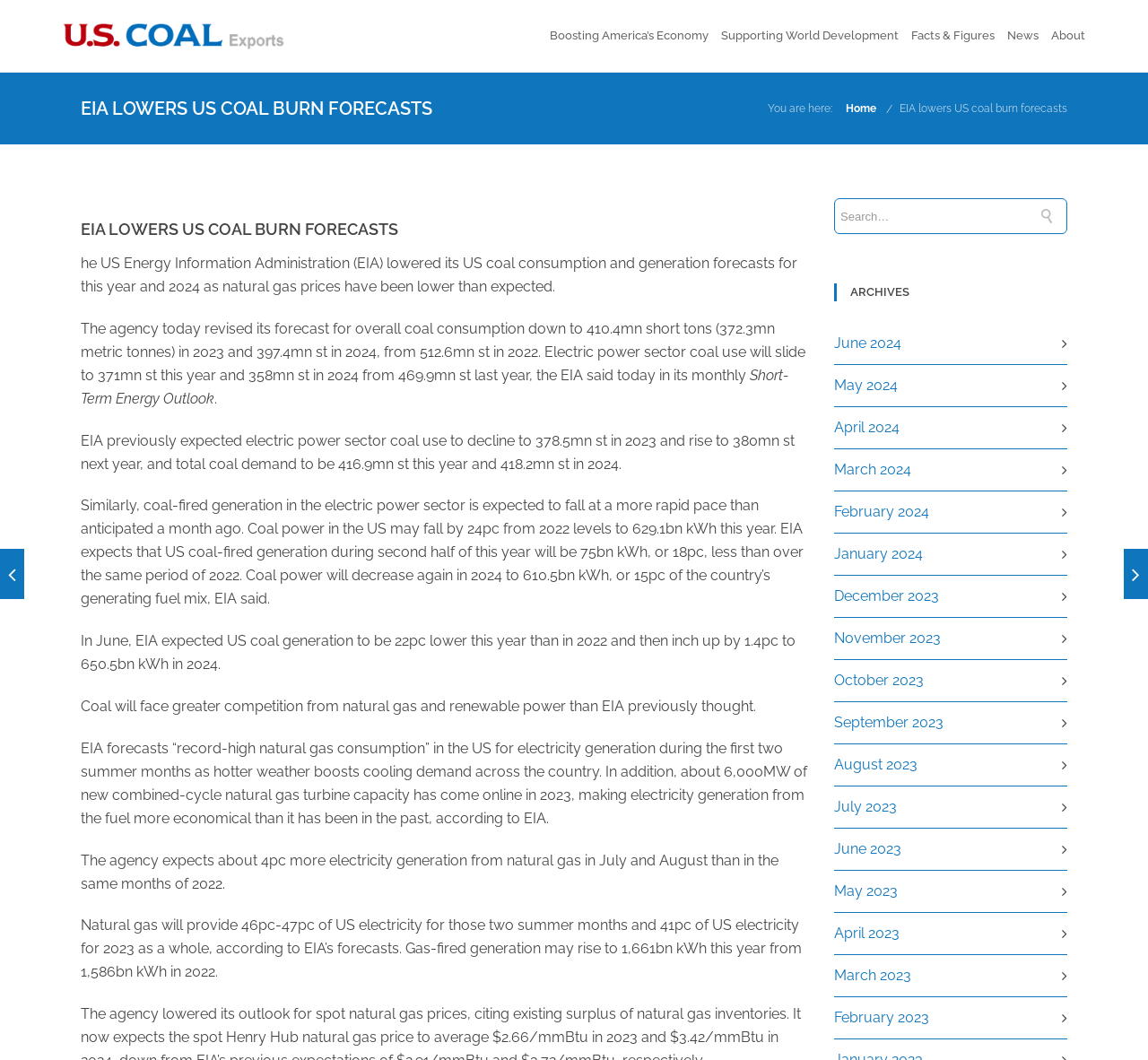Identify the coordinates of the bounding box for the element that must be clicked to accomplish the instruction: "Search for something".

[0.727, 0.187, 0.93, 0.221]